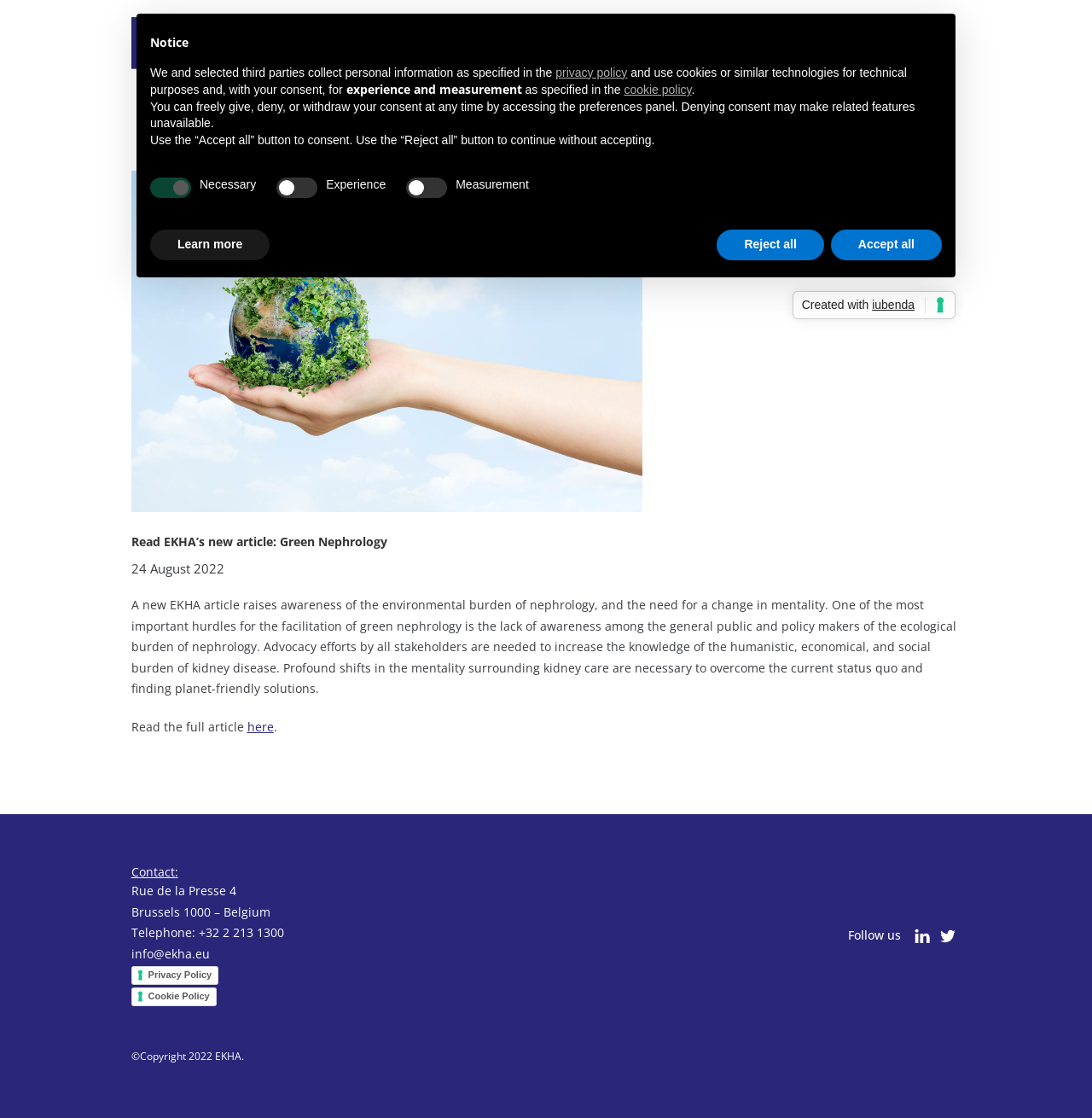Please give a concise answer to this question using a single word or phrase: 
What is the telephone number of the organization?

+32 2 213 1300